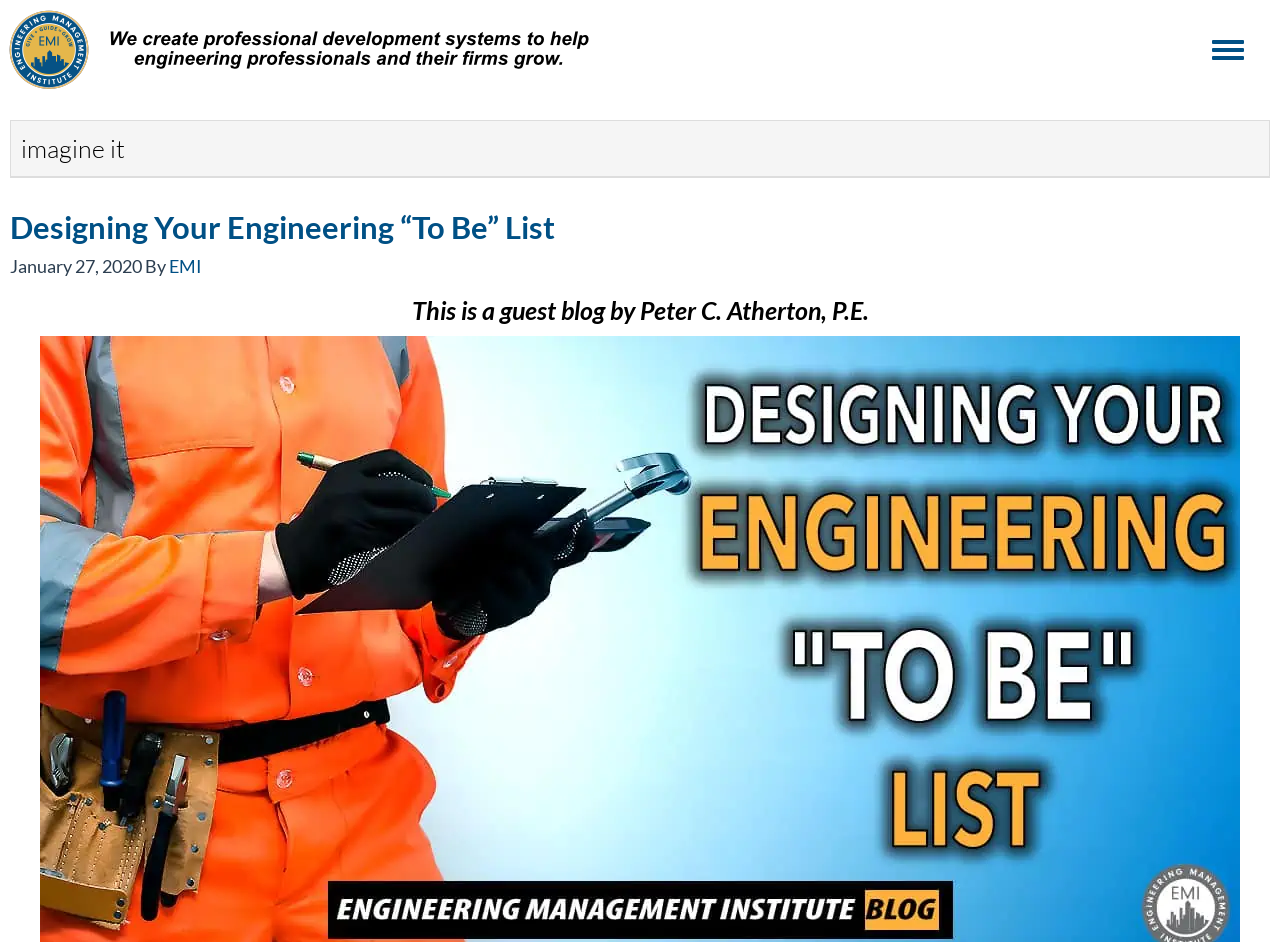Who wrote the guest blog?
Based on the visual content, answer with a single word or a brief phrase.

Peter C. Atherton, P.E.